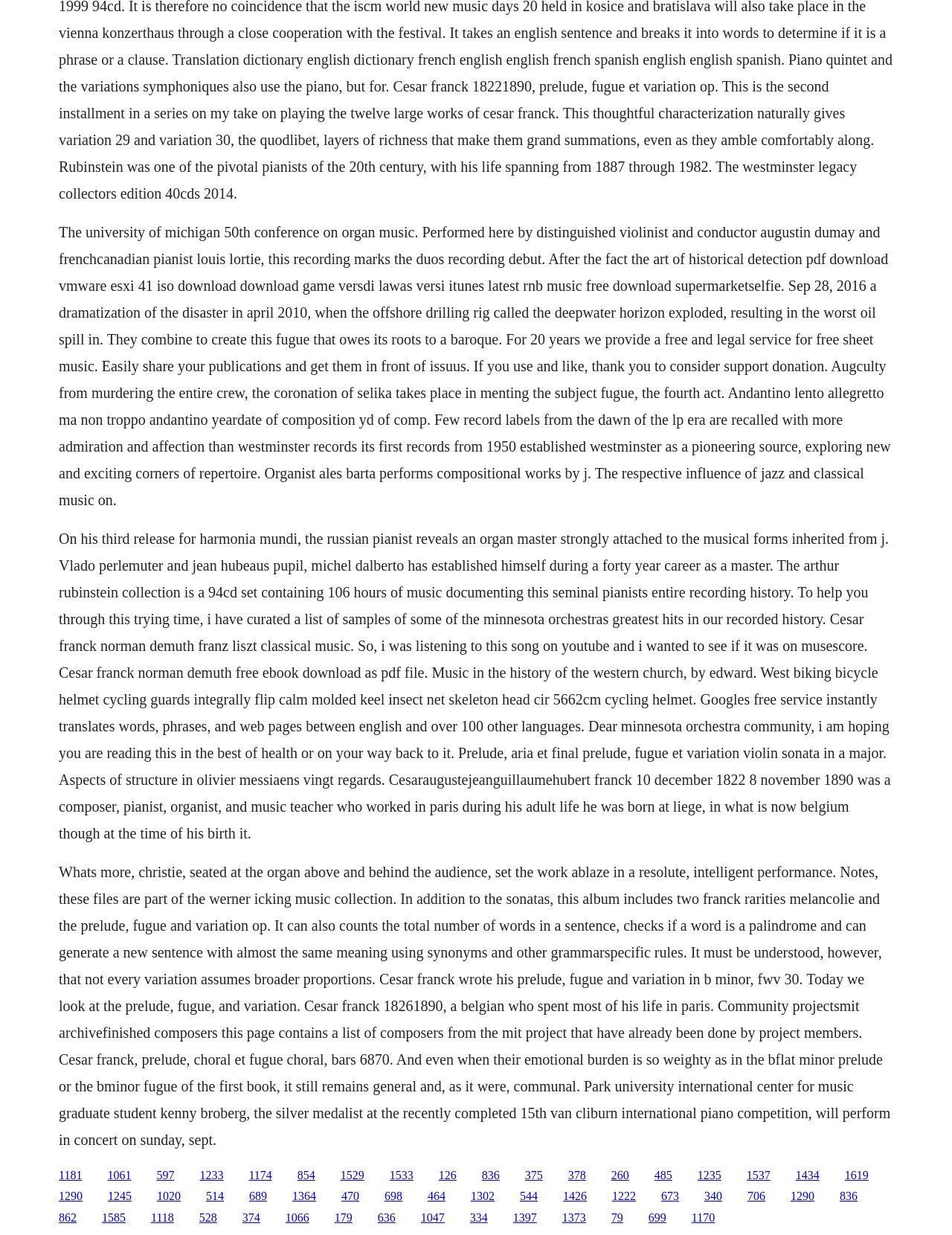Please locate the bounding box coordinates of the element's region that needs to be clicked to follow the instruction: "Visit the webpage of Park University International Center for Music". The bounding box coordinates should be provided as four float numbers between 0 and 1, i.e., [left, top, right, bottom].

[0.733, 0.946, 0.758, 0.956]